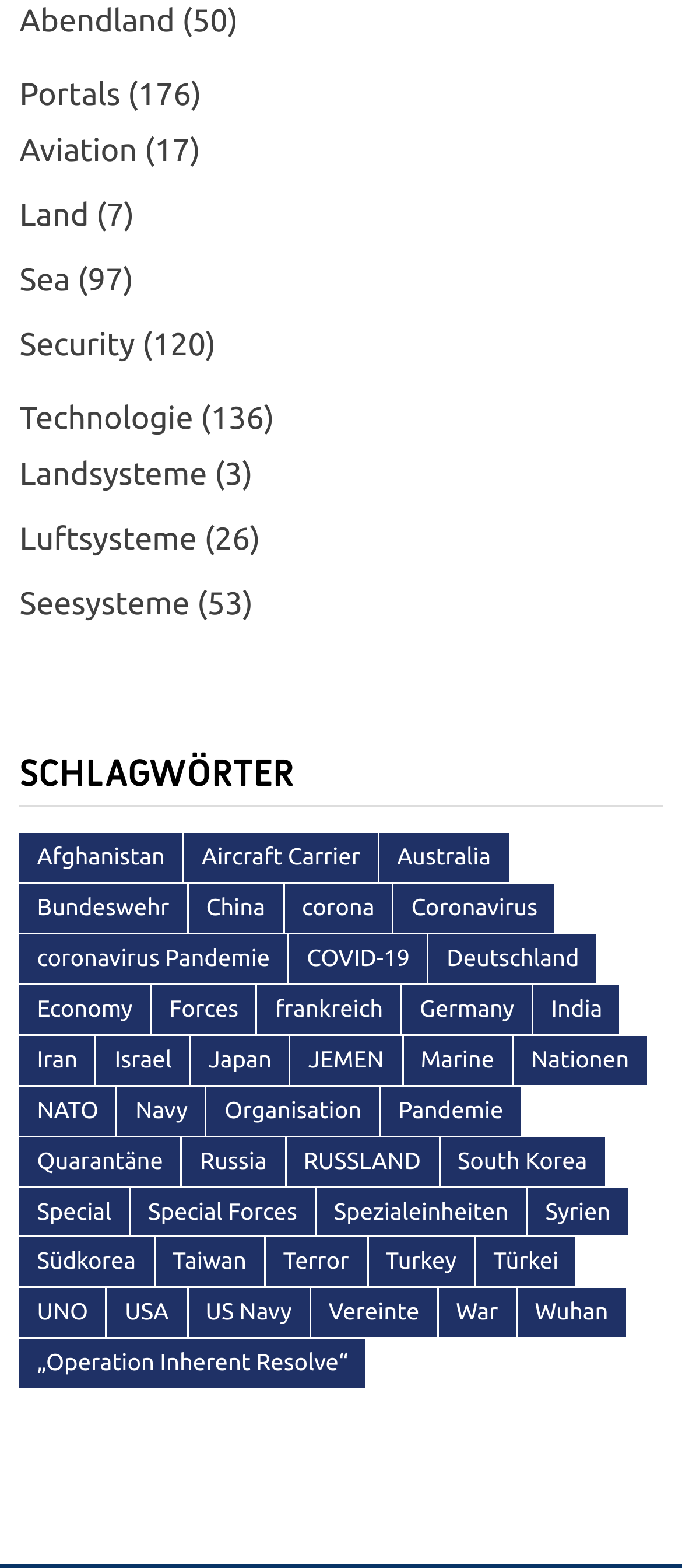How many links are under the 'SCHLAGWÖRTER' heading?
Give a single word or phrase answer based on the content of the image.

43